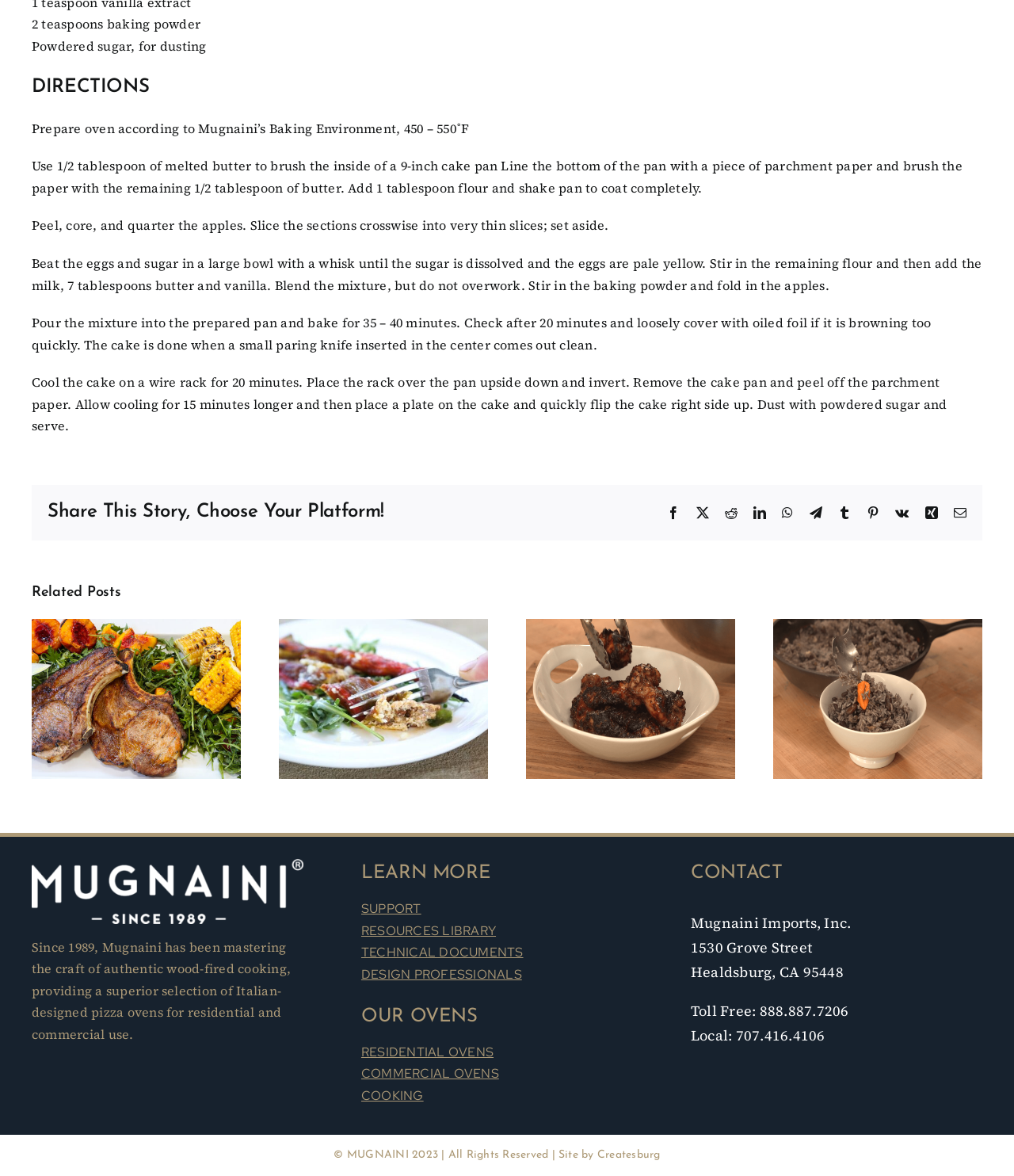What is the company name and address listed at the bottom of the page?
Please give a well-detailed answer to the question.

The company information is listed at the bottom of the page, including the company name, address, and phone numbers.